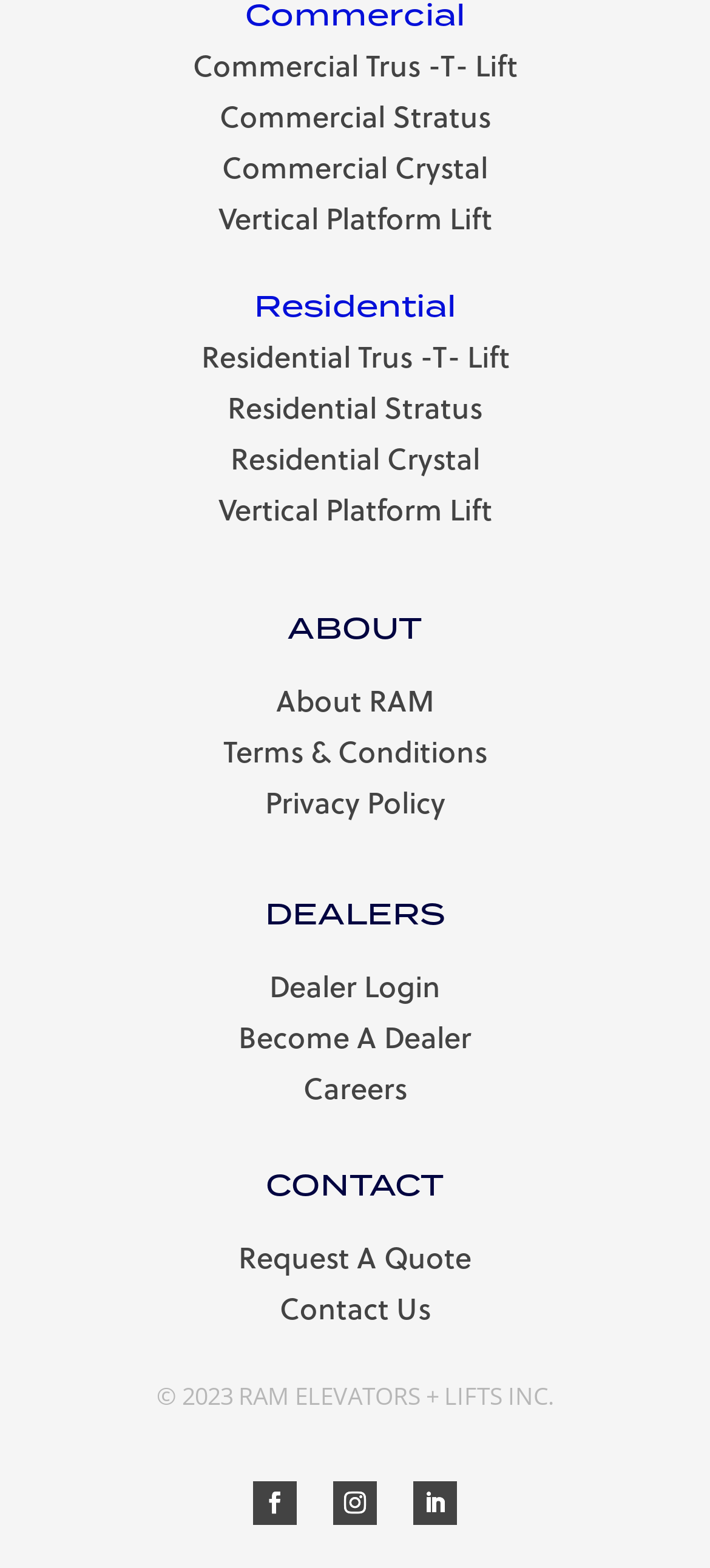Please determine the bounding box coordinates for the element that should be clicked to follow these instructions: "Request a quote".

[0.078, 0.788, 0.922, 0.816]